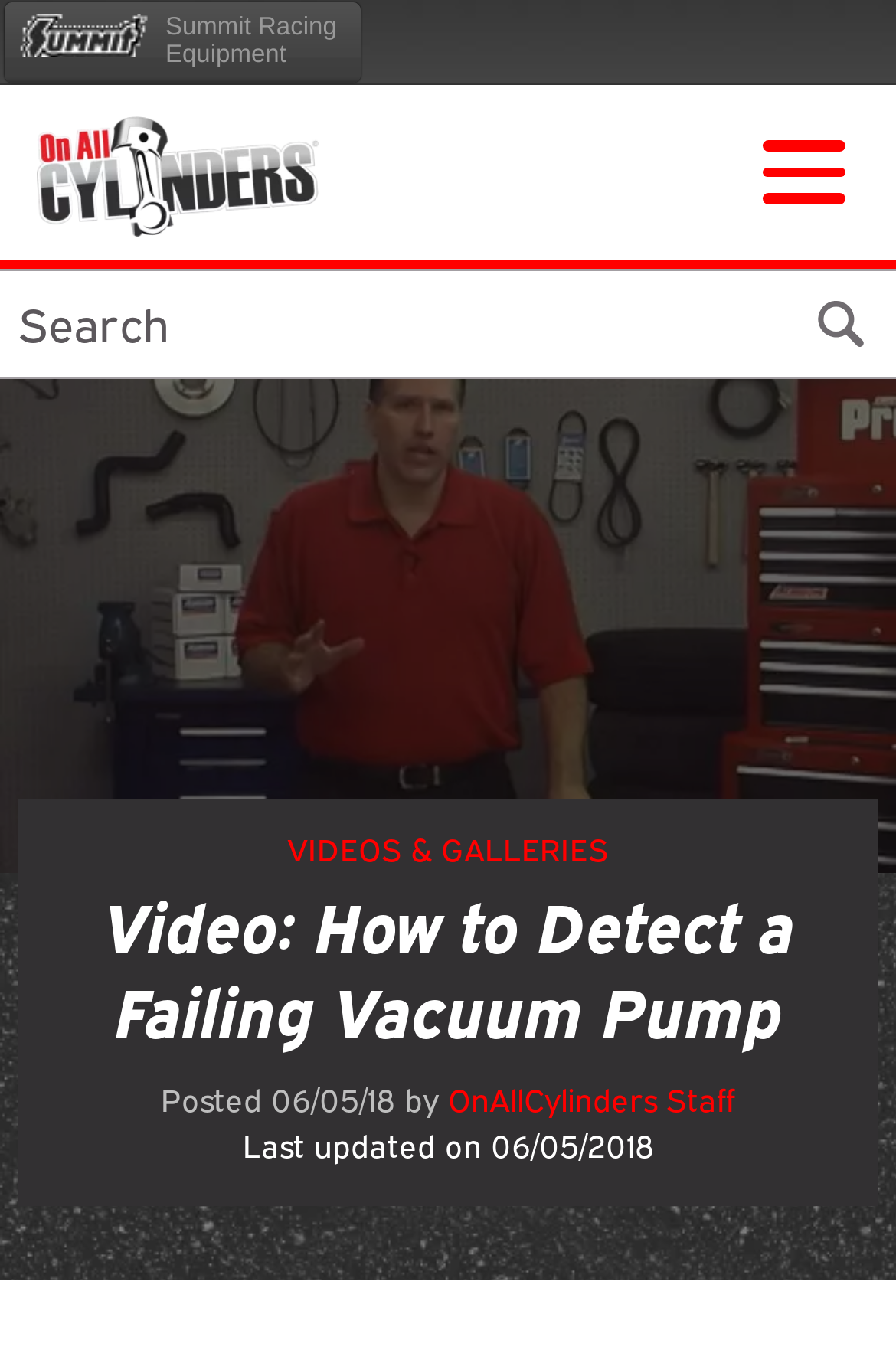What is the topic of the video?
Refer to the image and respond with a one-word or short-phrase answer.

Detecting a Failing Vacuum Pump